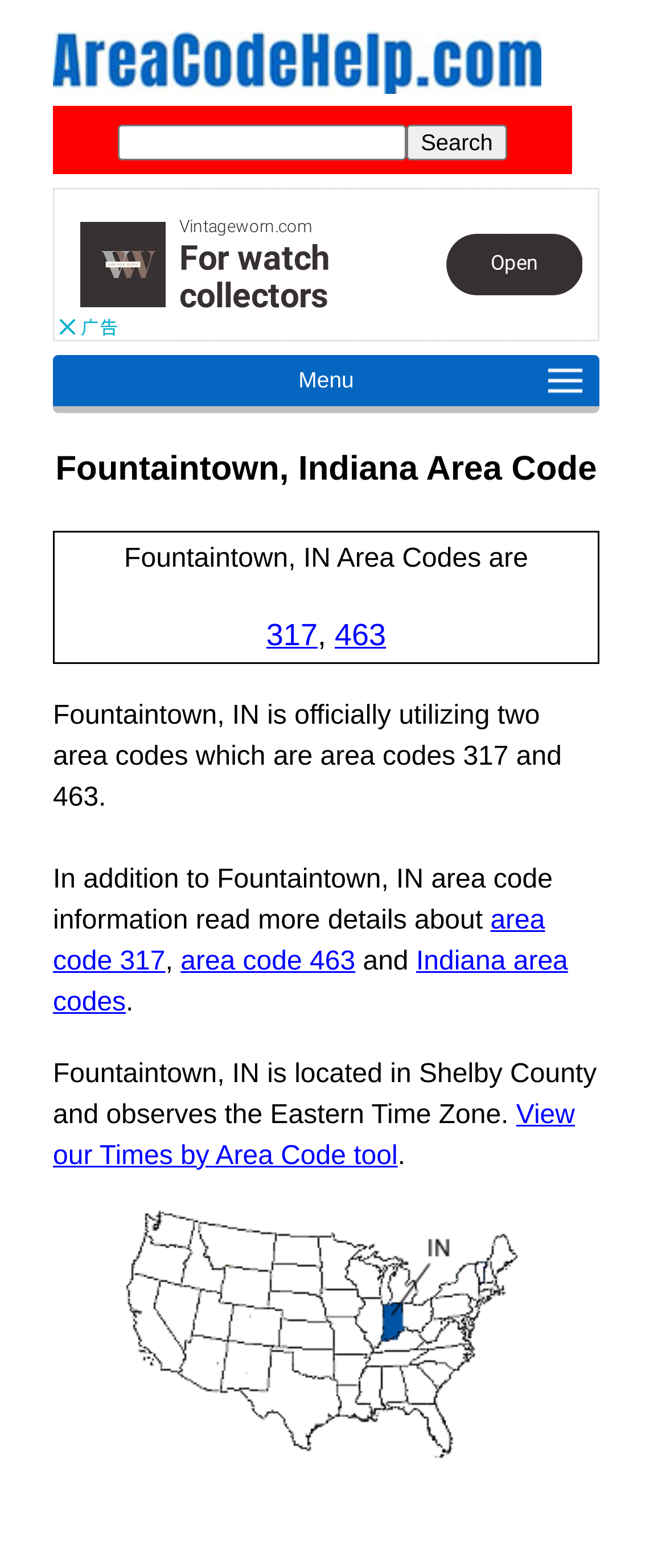How many links are provided to learn more about area codes?
Refer to the image and give a detailed answer to the question.

The webpage provides four links to learn more about area codes: area code 317, area code 463, Indiana area codes, and Times by Area Code tool.